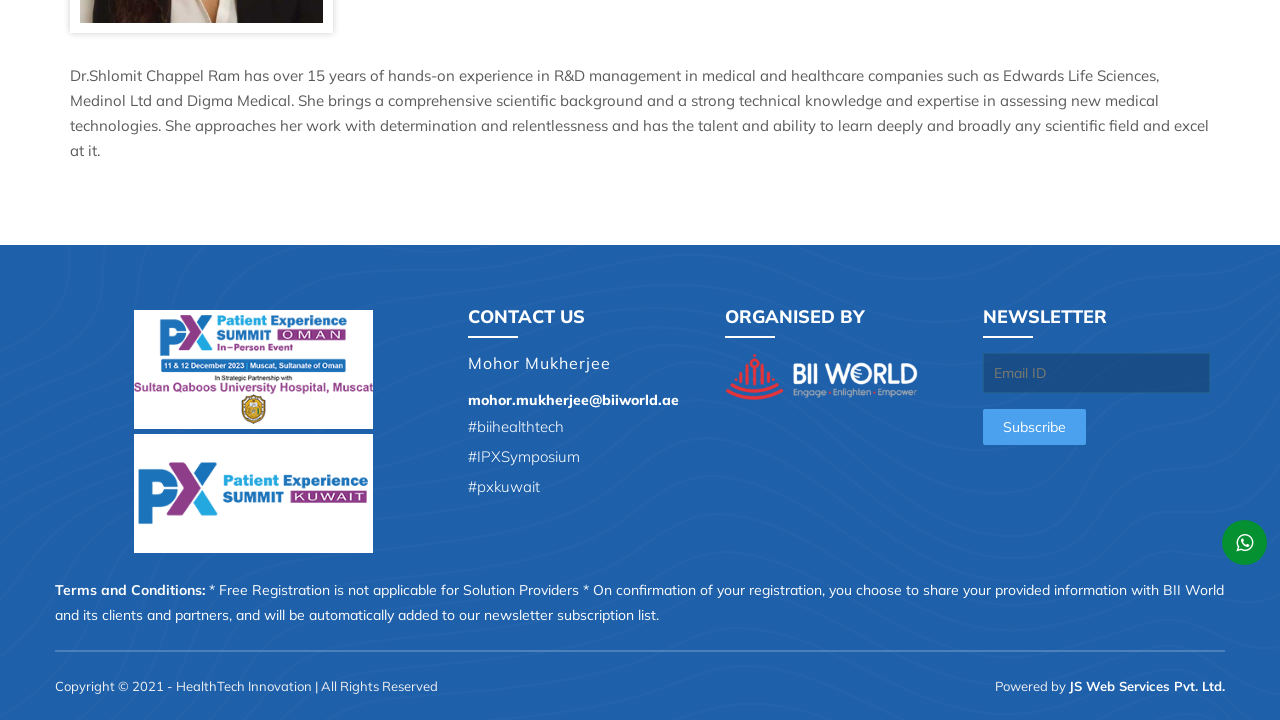Identify the bounding box coordinates for the UI element described by the following text: "JS Web Services Pvt. Ltd.". Provide the coordinates as four float numbers between 0 and 1, in the format [left, top, right, bottom].

[0.835, 0.941, 0.957, 0.963]